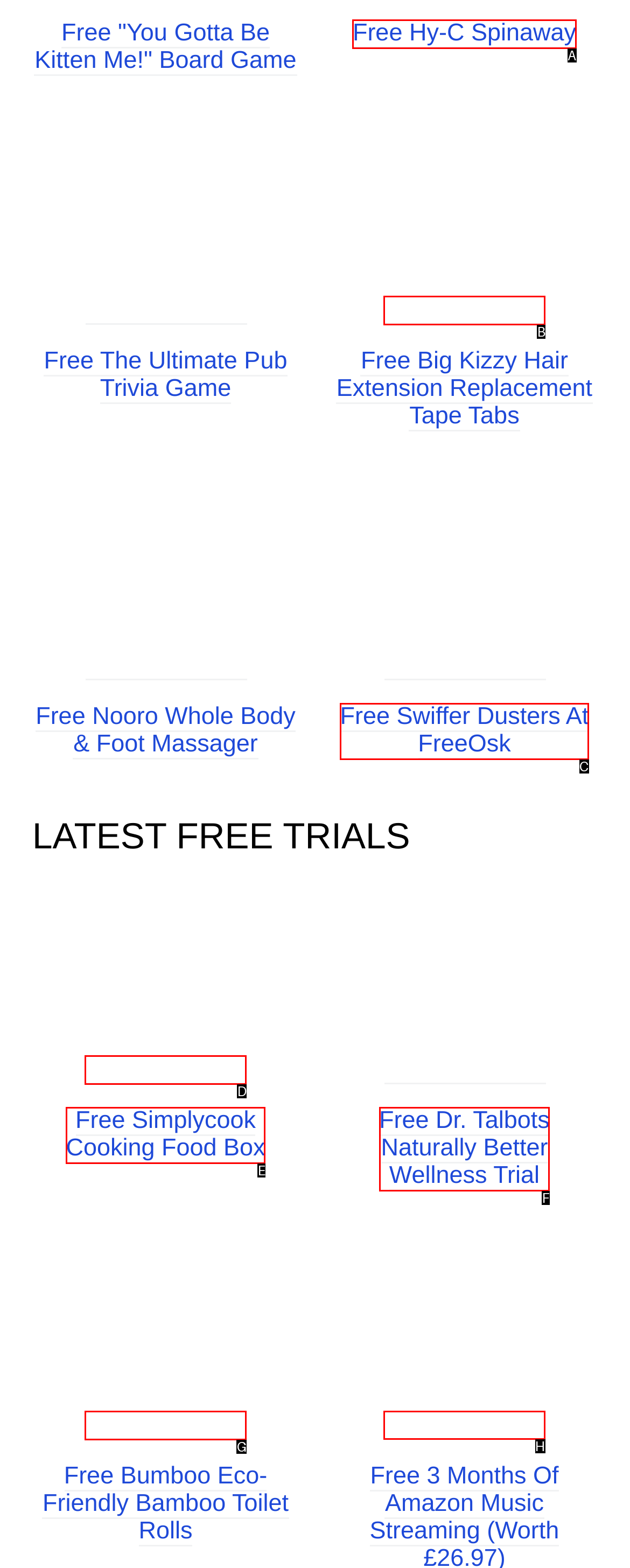Determine which HTML element I should select to execute the task: Check out 'Free 3 Months Of Amazon Music Streaming'
Reply with the corresponding option's letter from the given choices directly.

H